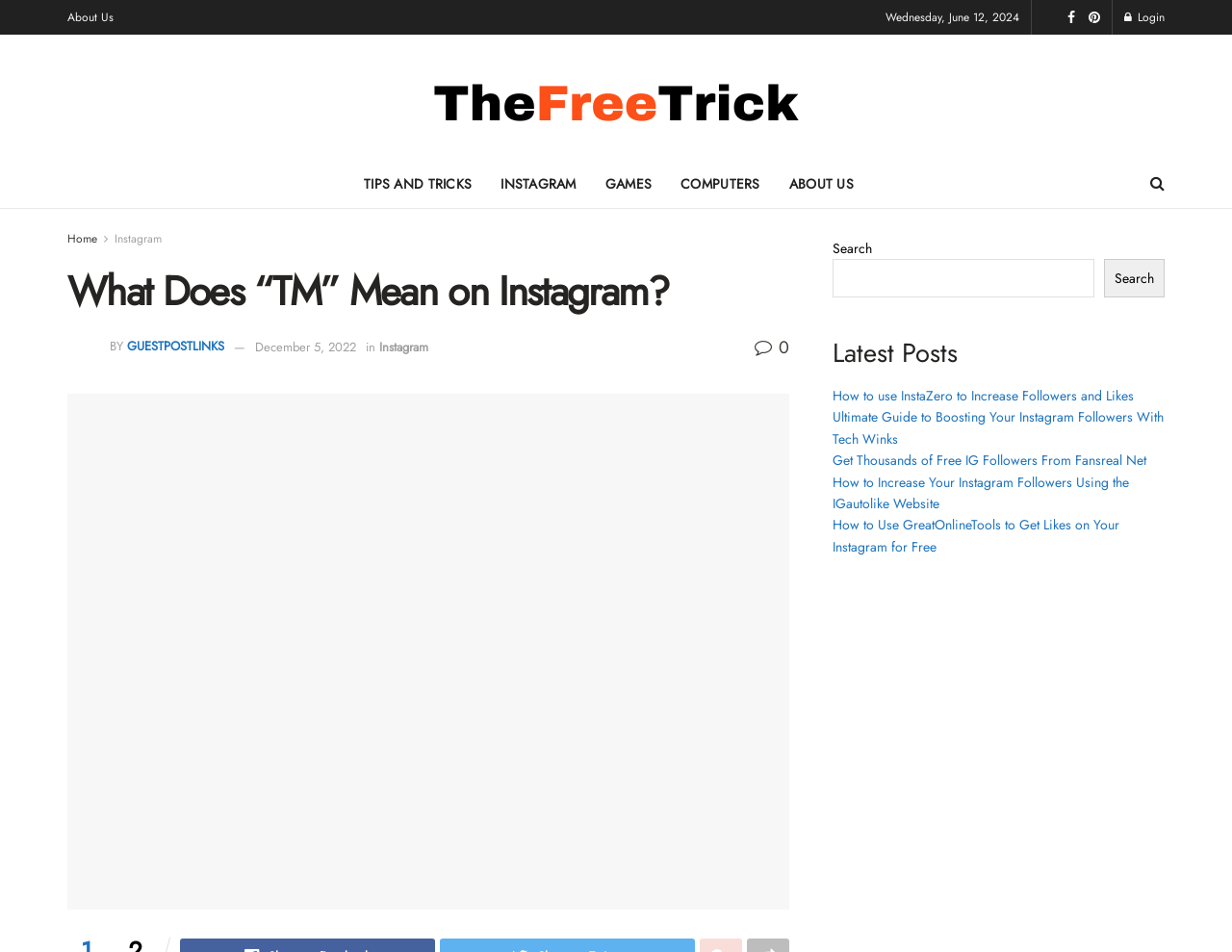Identify the bounding box coordinates of the area that should be clicked in order to complete the given instruction: "Click on the 'About Us' link". The bounding box coordinates should be four float numbers between 0 and 1, i.e., [left, top, right, bottom].

[0.055, 0.0, 0.092, 0.036]